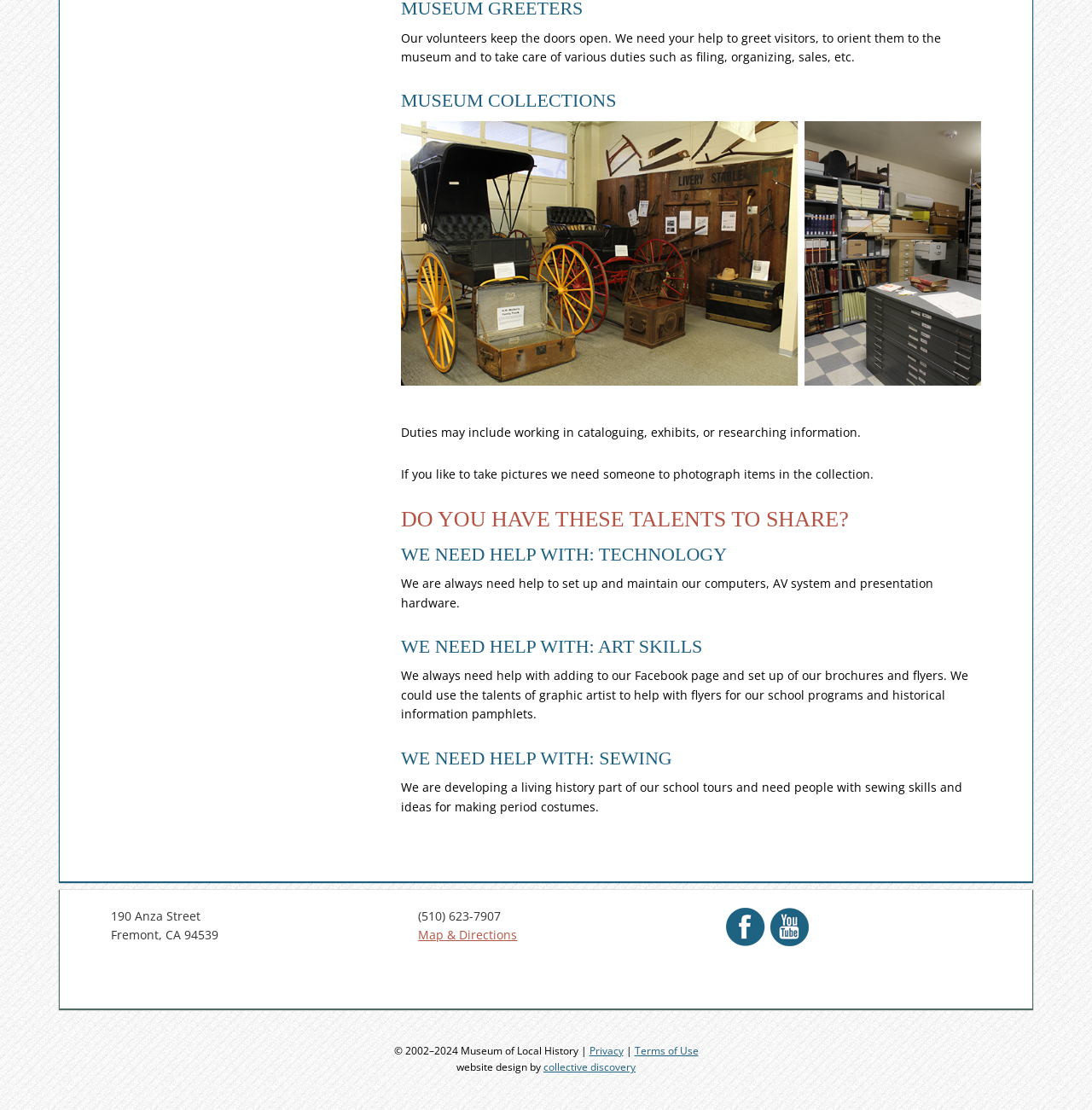Locate the bounding box coordinates for the element described below: "collective discovery". The coordinates must be four float values between 0 and 1, formatted as [left, top, right, bottom].

[0.498, 0.955, 0.582, 0.968]